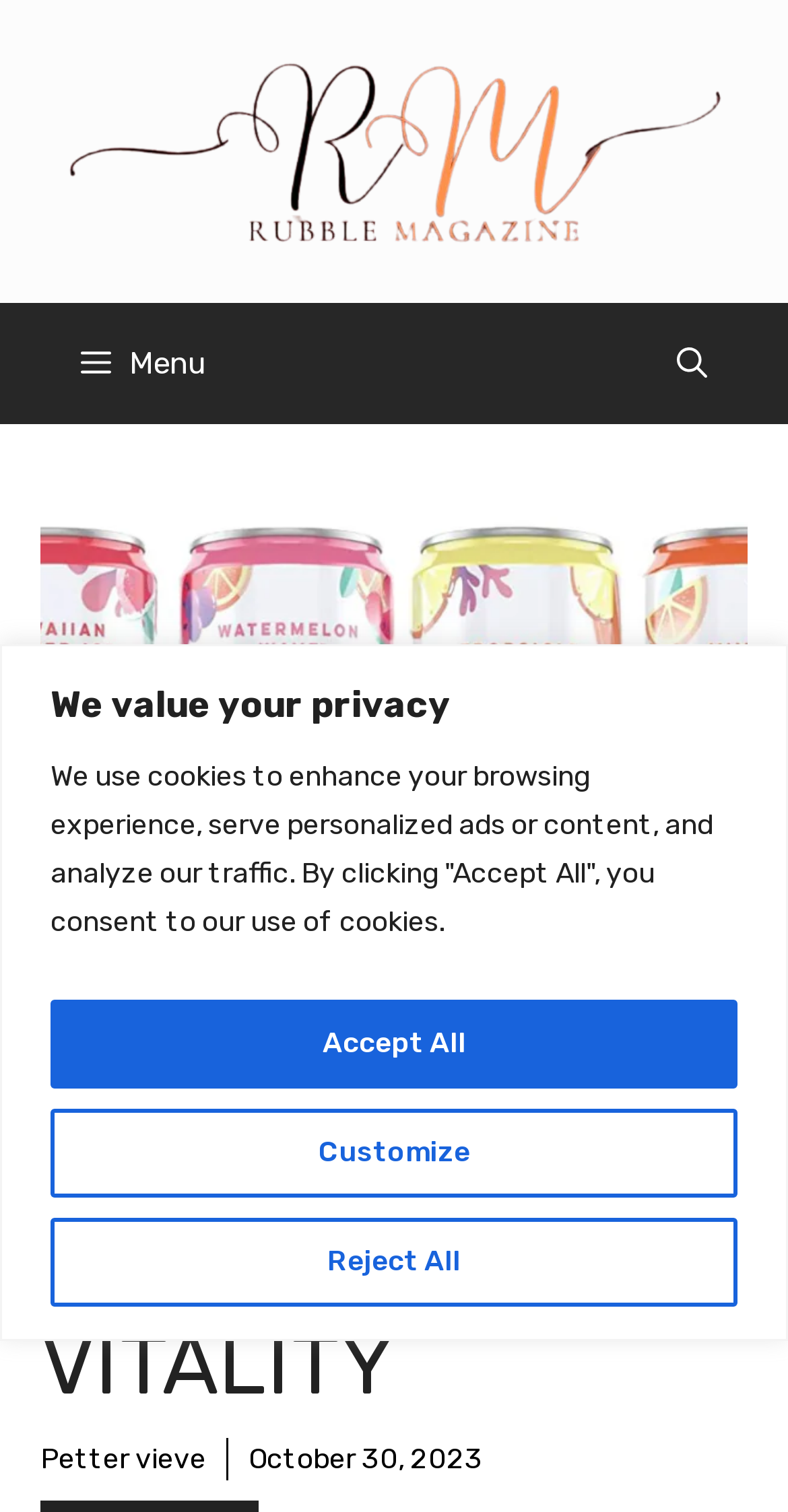Please provide the bounding box coordinates for the element that needs to be clicked to perform the instruction: "Click the menu button". The coordinates must consist of four float numbers between 0 and 1, formatted as [left, top, right, bottom].

[0.051, 0.201, 0.31, 0.281]